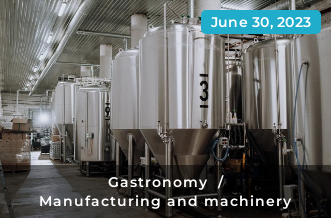Respond with a single word or short phrase to the following question: 
What is the atmosphere of the facility?

Efficient and clean